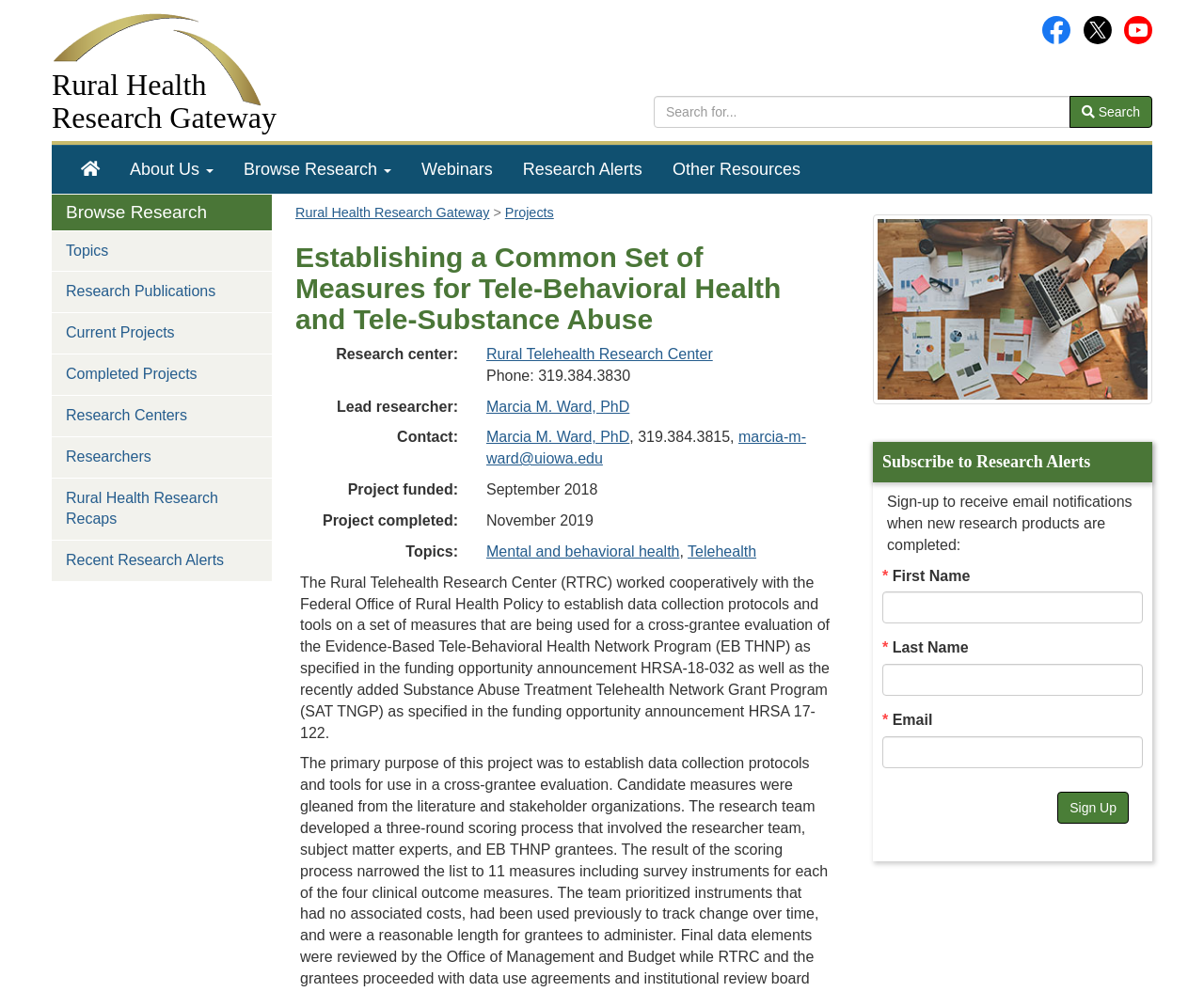What is the phone number of the lead researcher?
Utilize the image to construct a detailed and well-explained answer.

I found the answer by looking at the 'Phone:' label and its corresponding text, which is '319.384.3830'.